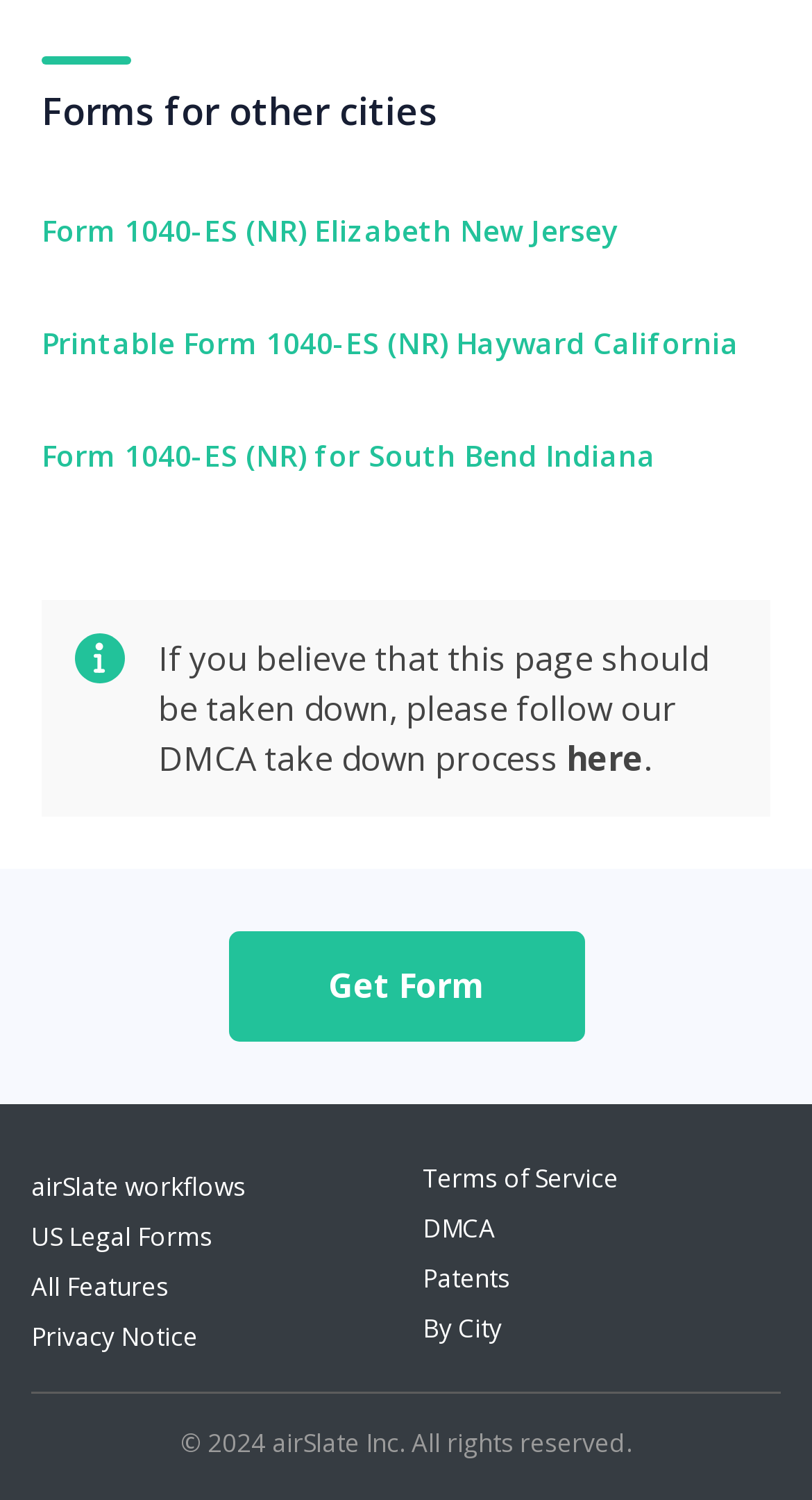Please answer the following question using a single word or phrase: 
What is the process for reporting copyright infringement?

DMCA take down process